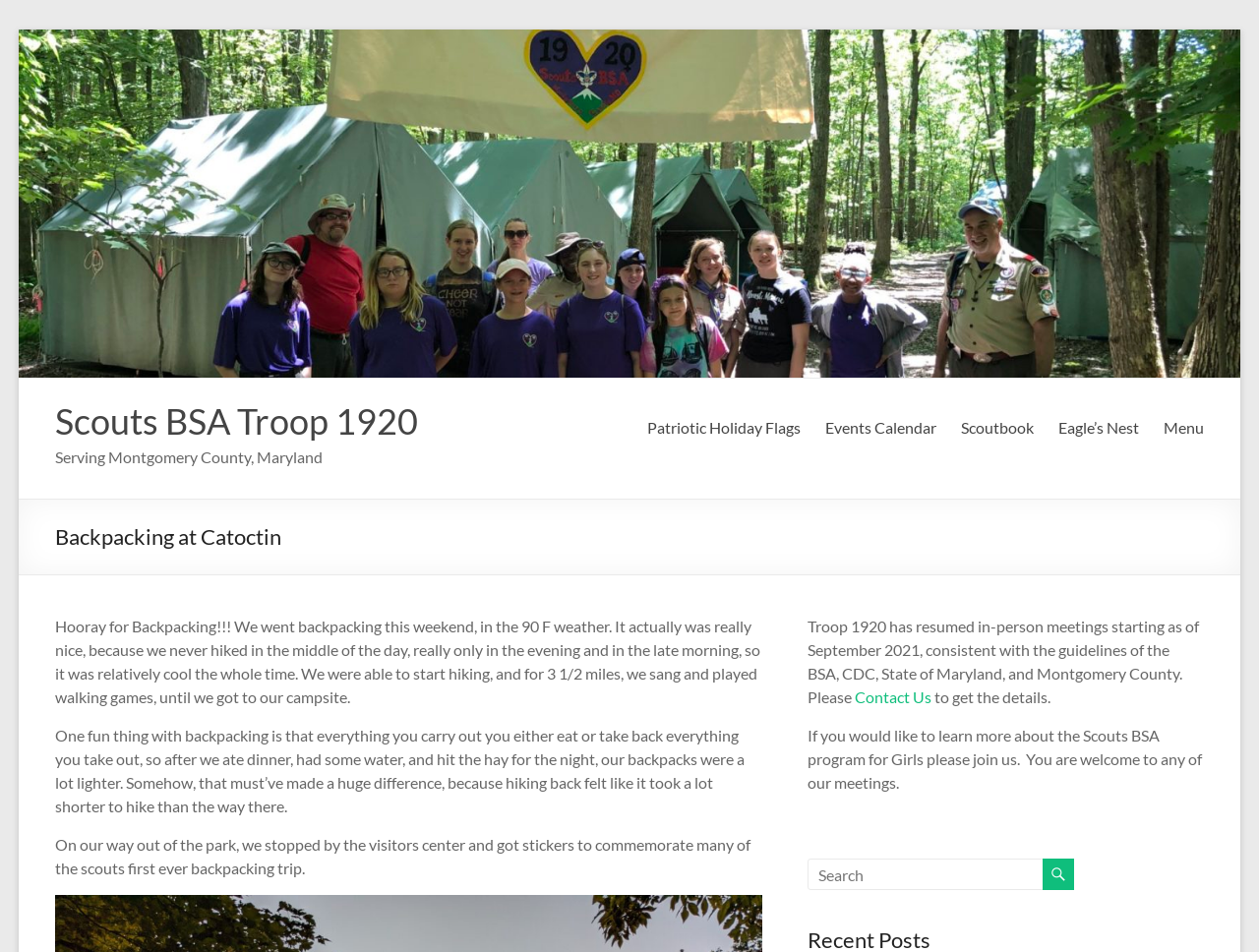Extract the main heading from the webpage content.

Backpacking at Catoctin